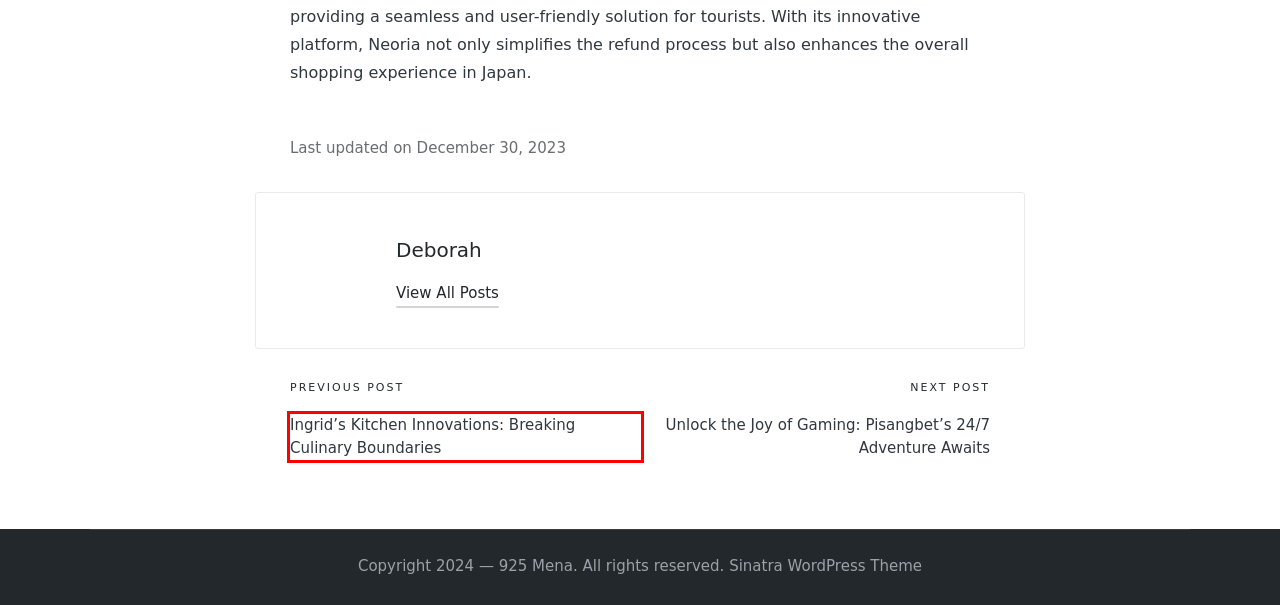You are given a screenshot of a webpage with a red rectangle bounding box. Choose the best webpage description that matches the new webpage after clicking the element in the bounding box. Here are the candidates:
A. Business – 925 Mena
B. Sinatra – WordPress theme | WordPress.org
C. Ingrid’s Kitchen Innovations: Breaking Culinary Boundaries – 925 Mena
D. Food – 925 Mena
E. Unlock the Joy of Gaming: Pisangbet’s 24/7 Adventure Awaits – 925 Mena
F. 일본소비세환급 – NEORIA
G. Tech – 925 Mena
H. Travel – 925 Mena

C